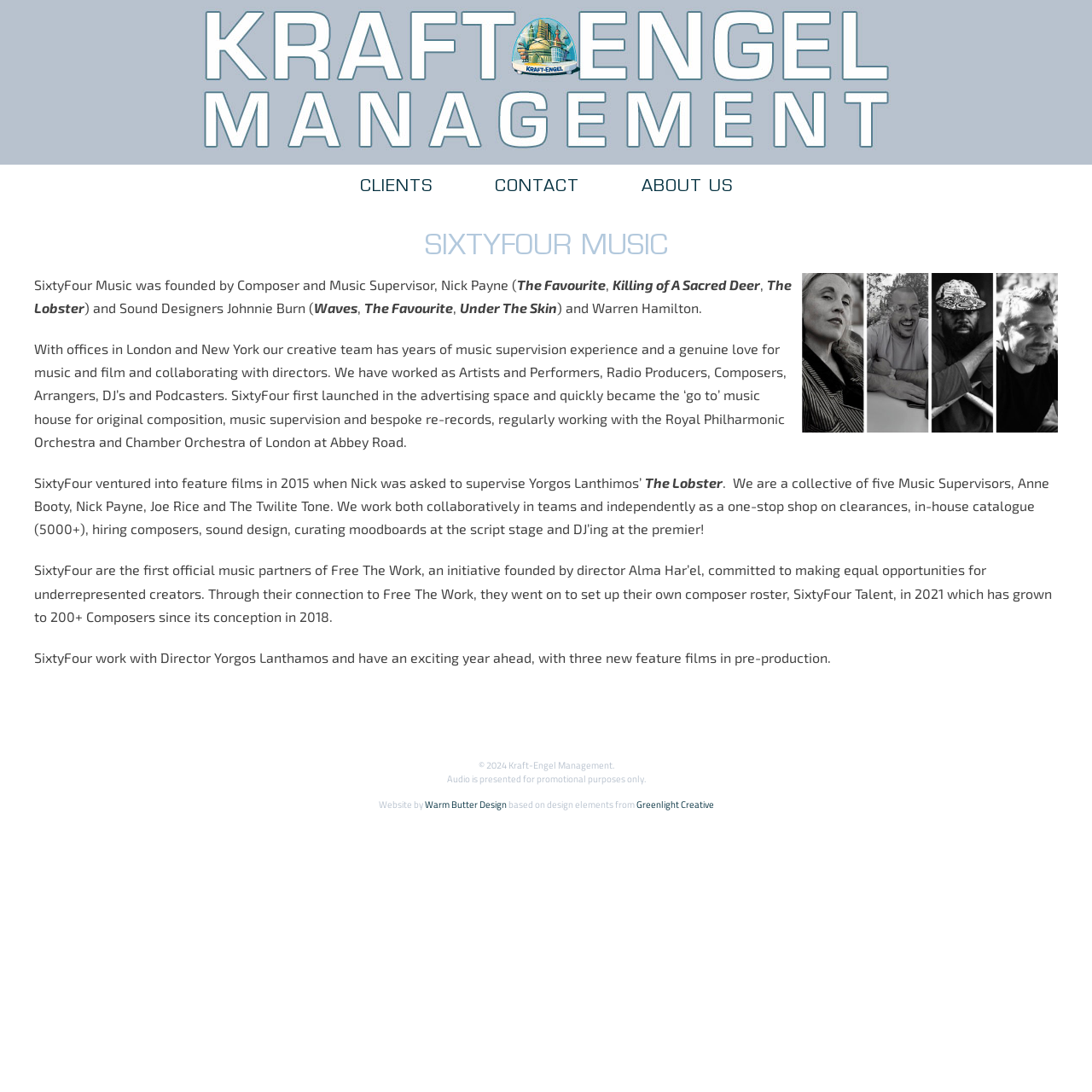What is the name of the initiative founded by director Alma Har’el?
Using the image, respond with a single word or phrase.

Free The Work